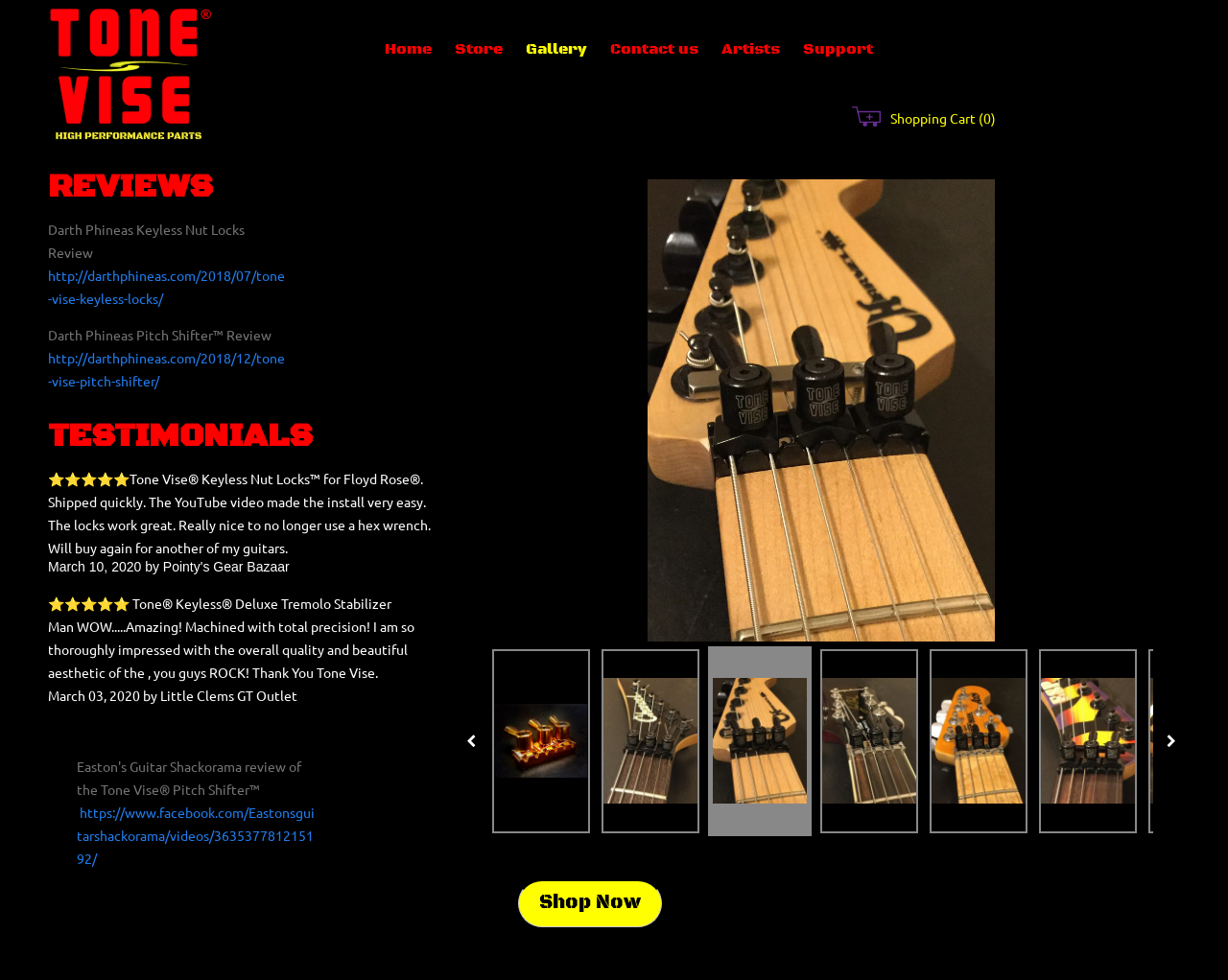Provide your answer to the question using just one word or phrase: How many links are in the navigation menu?

6